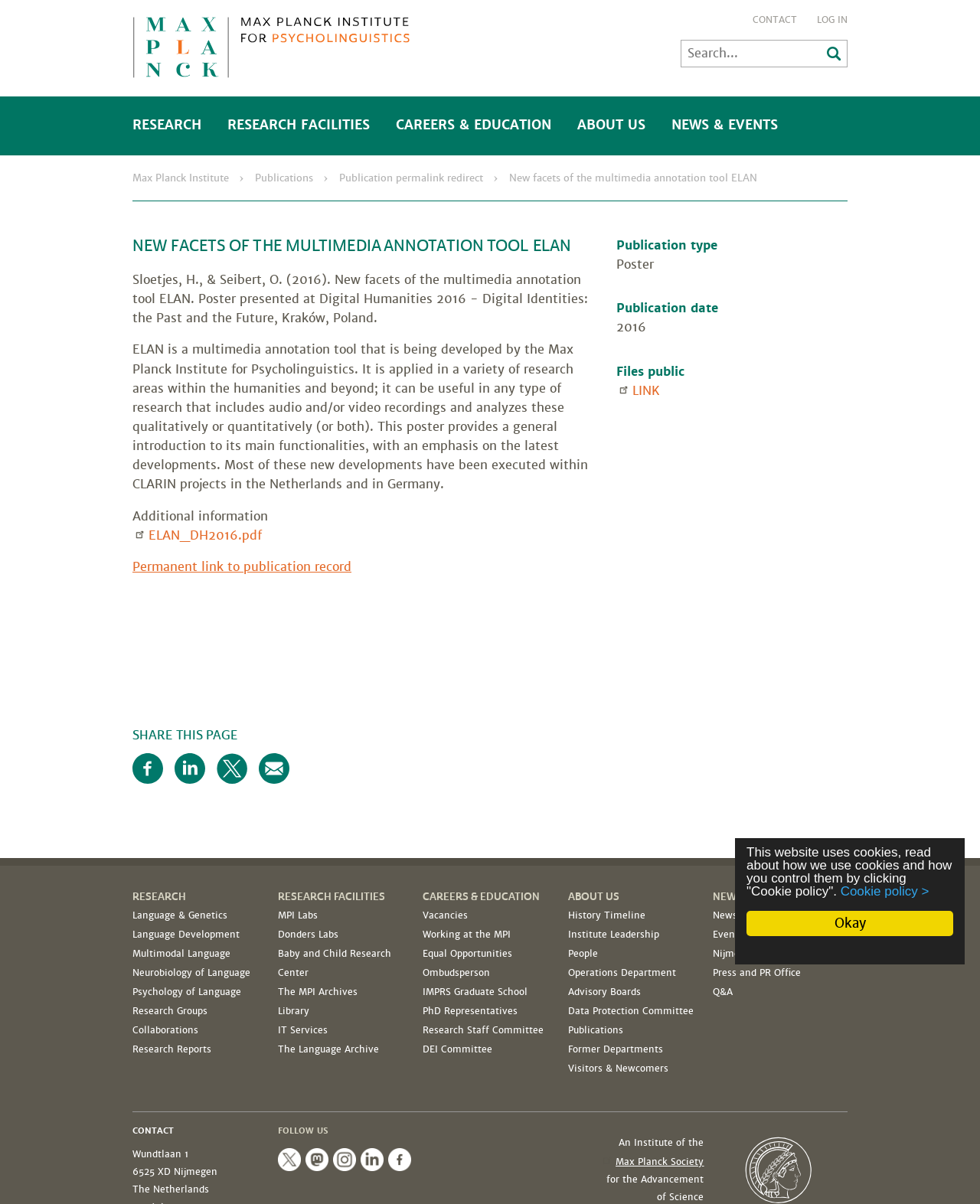Using the webpage screenshot and the element description Research Staff Committee, determine the bounding box coordinates. Specify the coordinates in the format (top-left x, top-left y, bottom-right x, bottom-right y) with values ranging from 0 to 1.

[0.431, 0.851, 0.555, 0.861]